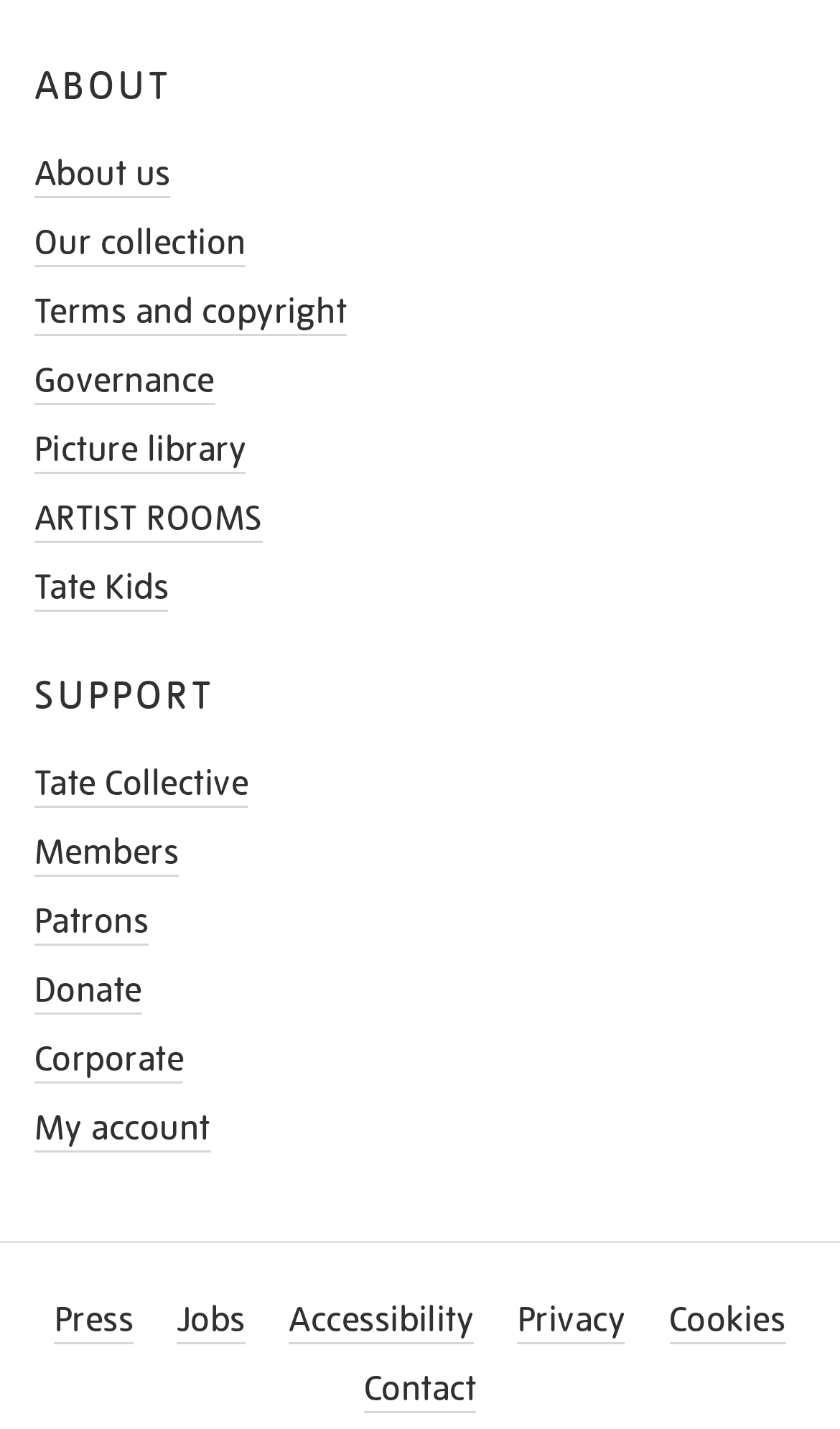Given the following UI element description: "Contact", find the bounding box coordinates in the webpage screenshot.

[0.433, 0.958, 0.567, 0.989]